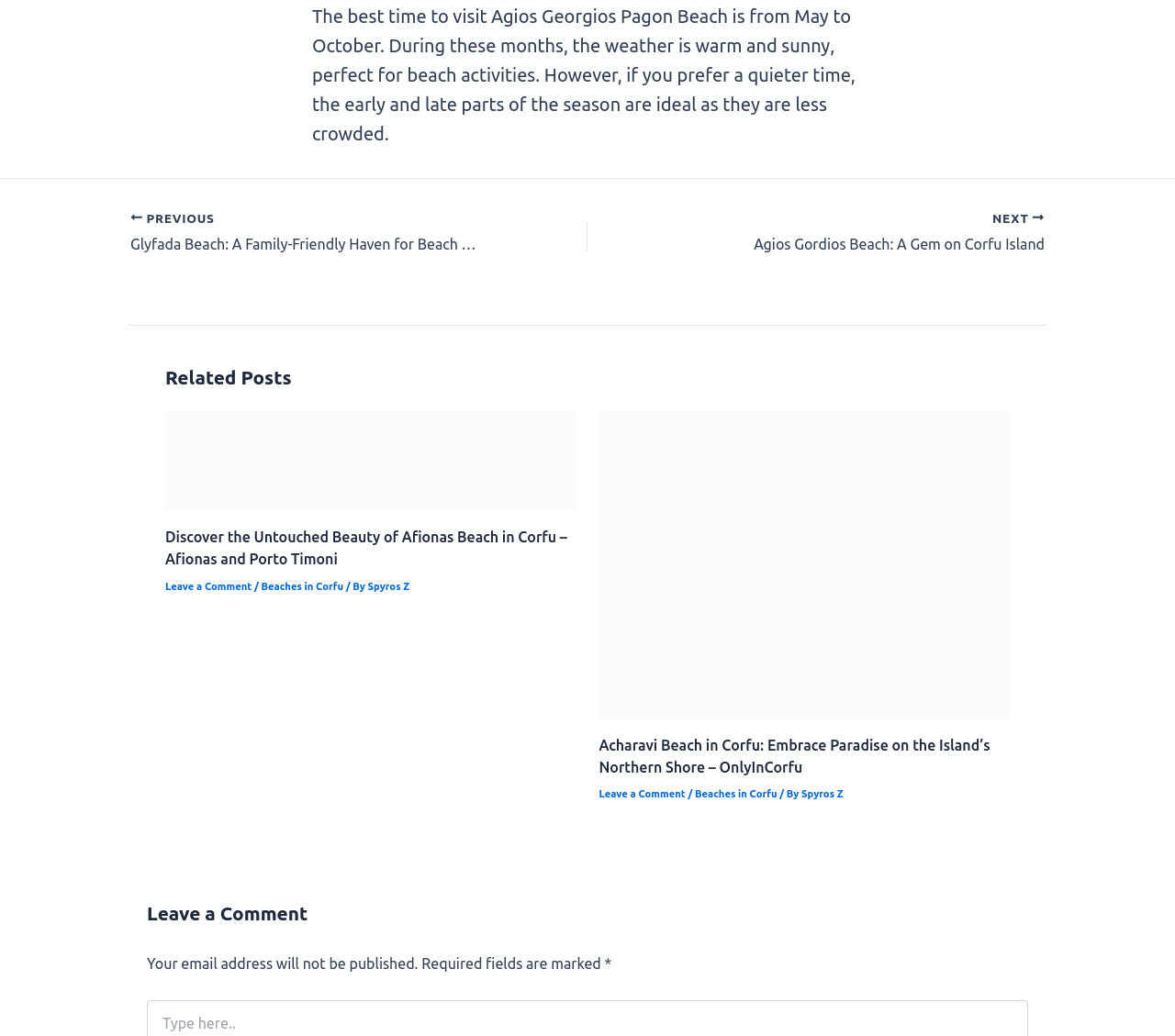What is the purpose of the 'NEXT' and 'PREVIOUS' links?
Relying on the image, give a concise answer in one word or a brief phrase.

To navigate between posts